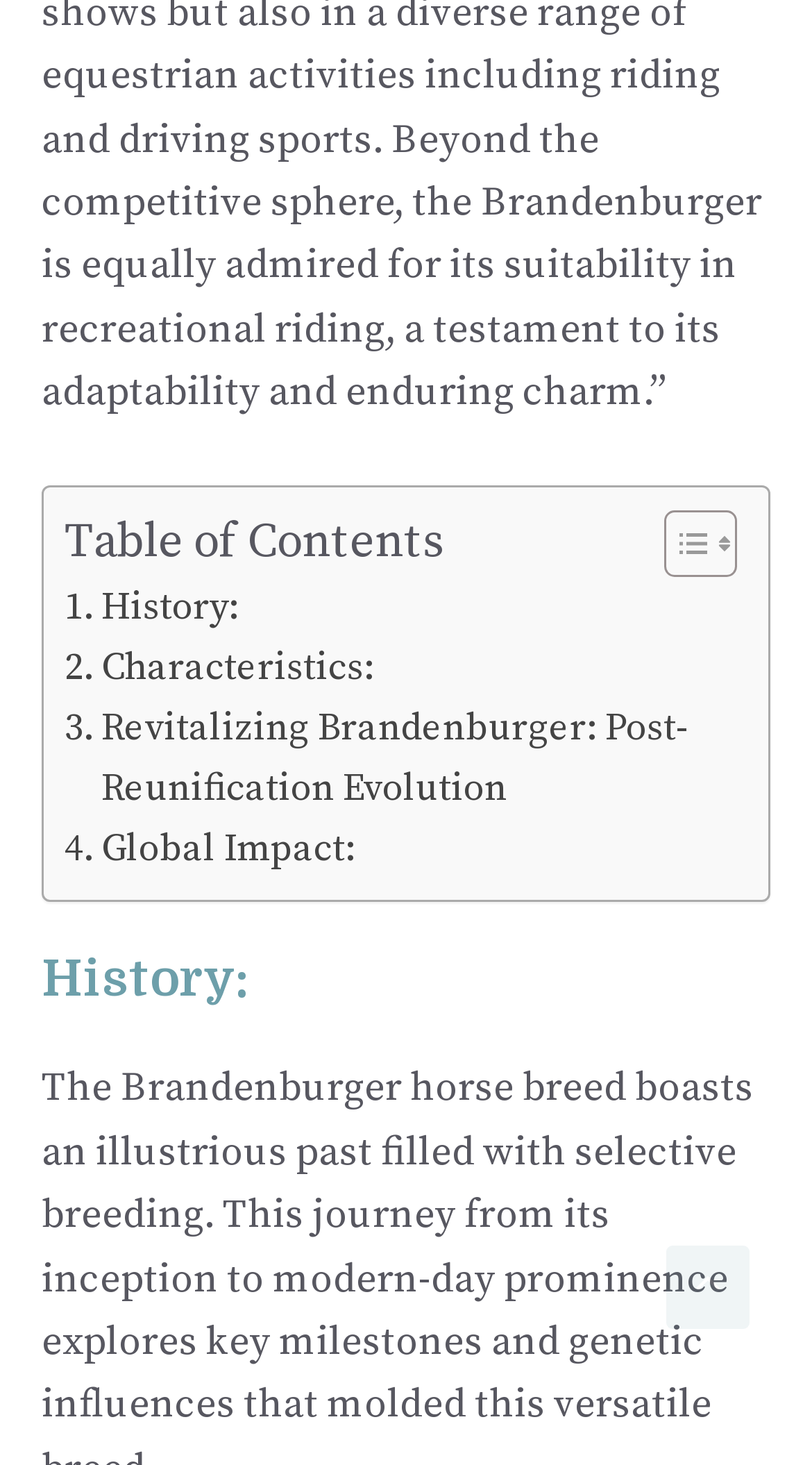What is the function of the link at the bottom right corner?
Respond to the question with a single word or phrase according to the image.

Scroll back to top